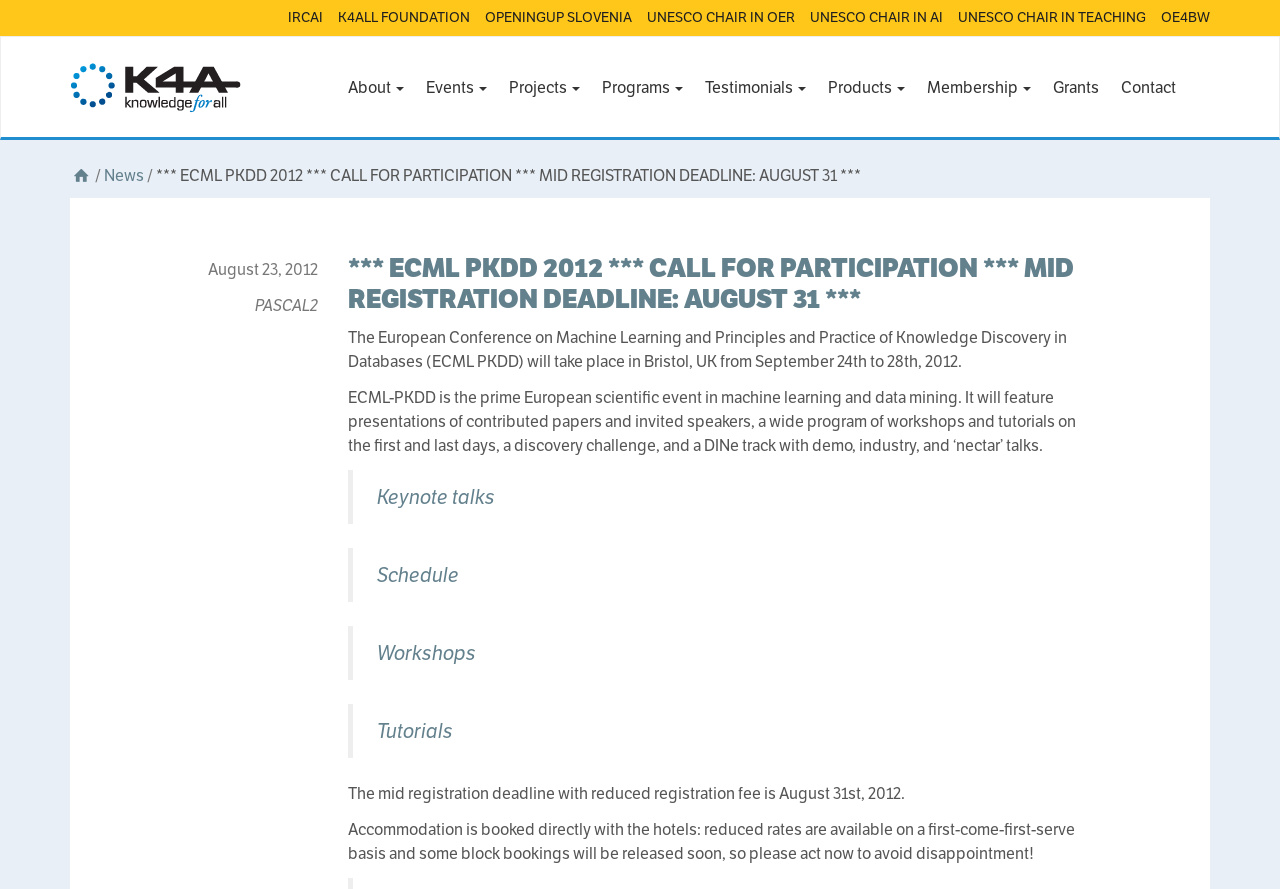Please determine the bounding box coordinates of the element to click on in order to accomplish the following task: "Read about the author". Ensure the coordinates are four float numbers ranging from 0 to 1, i.e., [left, top, right, bottom].

None